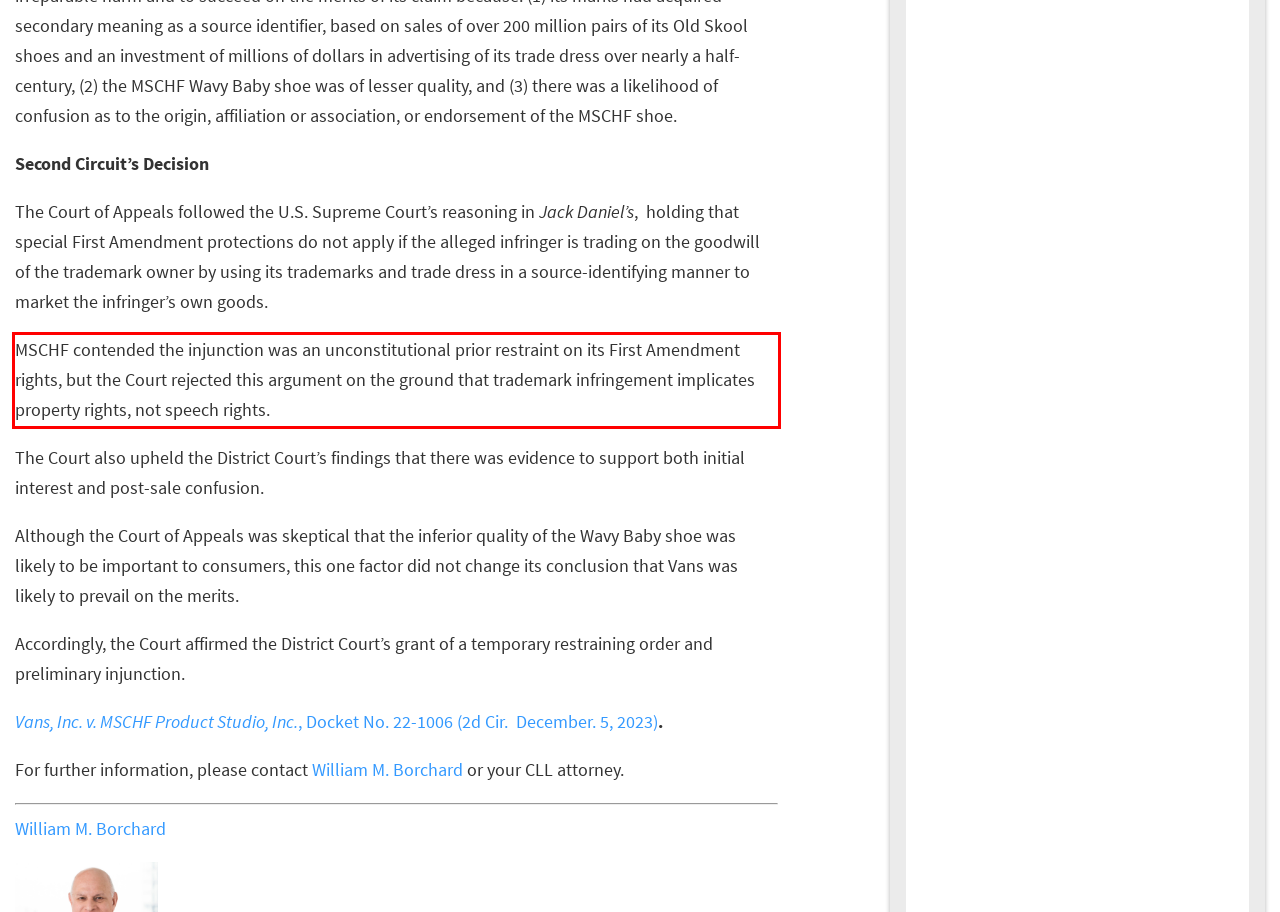In the screenshot of the webpage, find the red bounding box and perform OCR to obtain the text content restricted within this red bounding box.

MSCHF contended the injunction was an unconstitutional prior restraint on its First Amendment rights, but the Court rejected this argument on the ground that trademark infringement implicates property rights, not speech rights.